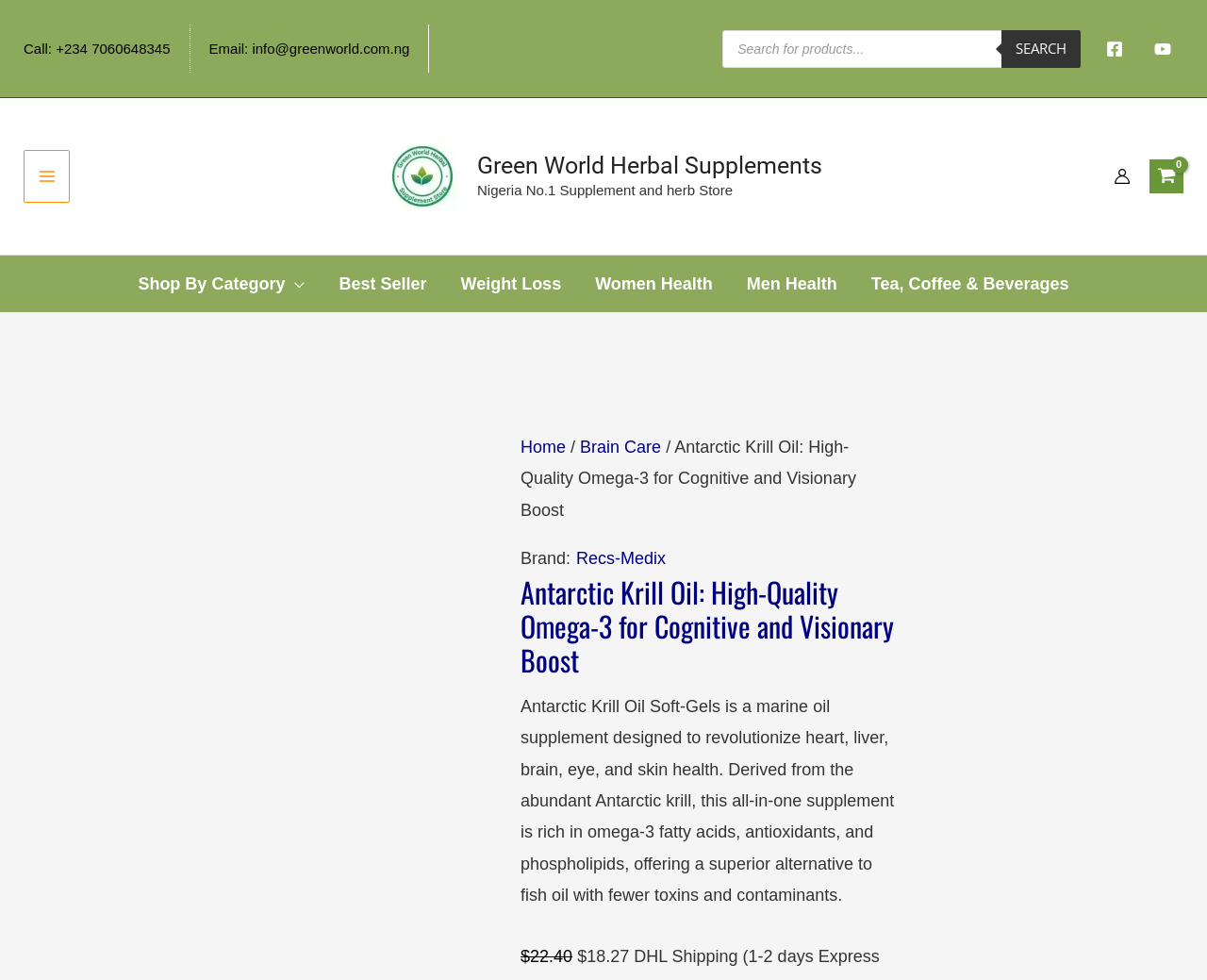Offer a detailed explanation of the webpage layout and contents.

The webpage is about Nilrich Antarctic Krill Oil, a supplement for enhancing heart health, liver function, brain power, and eye clarity. At the top left corner, there is a phone number and an email address for contact information. Next to them is a search bar with a "Search" button. 

On the top right corner, there are social media links to Facebook and YouTube, represented by their respective icons. Below them, there is a main menu button and a green world logo, which is also a link. 

The main content of the webpage is divided into two sections. On the left side, there is a navigation menu with links to different categories, such as "Shop By Category", "Best Seller", "Weight Loss", and more. 

On the right side, there is a section dedicated to the Antarctic Krill Oil product. It features an image of the product and a breadcrumb navigation showing the path from the home page to the current product page. Below the breadcrumb, there is a heading that reads "Antarctic Krill Oil: High-Quality Omega-3 for Cognitive and Visionary Boost". 

Under the heading, there is a paragraph of text that describes the product, stating that it is a marine oil supplement designed to improve heart, liver, brain, eye, and skin health. The text also highlights the benefits of the product, including its richness in omega-3 fatty acids, antioxidants, and phospholipids.